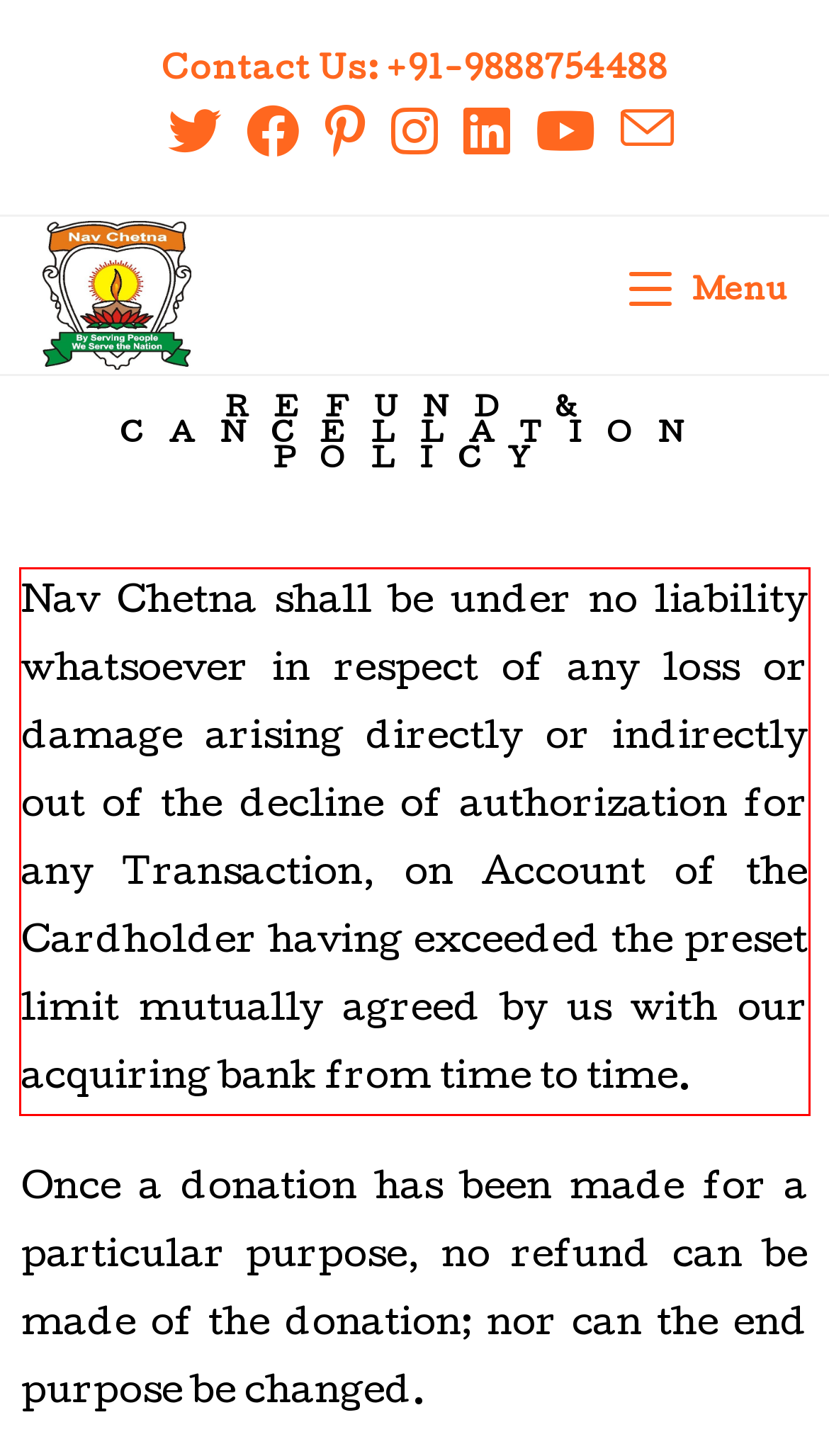Within the provided webpage screenshot, find the red rectangle bounding box and perform OCR to obtain the text content.

Nav Chetna shall be under no liability whatsoever in respect of any loss or damage arising directly or indirectly out of the decline of authorization for any Transaction, on Account of the Cardholder having exceeded the preset limit mutually agreed by us with our acquiring bank from time to time.